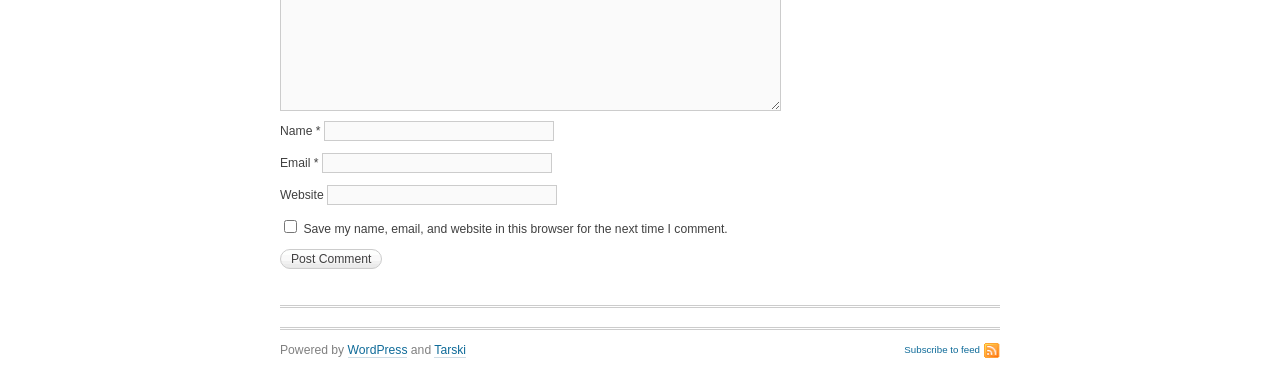Extract the bounding box coordinates for the described element: "parent_node: Email * aria-describedby="email-notes" name="email"". The coordinates should be represented as four float numbers between 0 and 1: [left, top, right, bottom].

[0.251, 0.406, 0.431, 0.459]